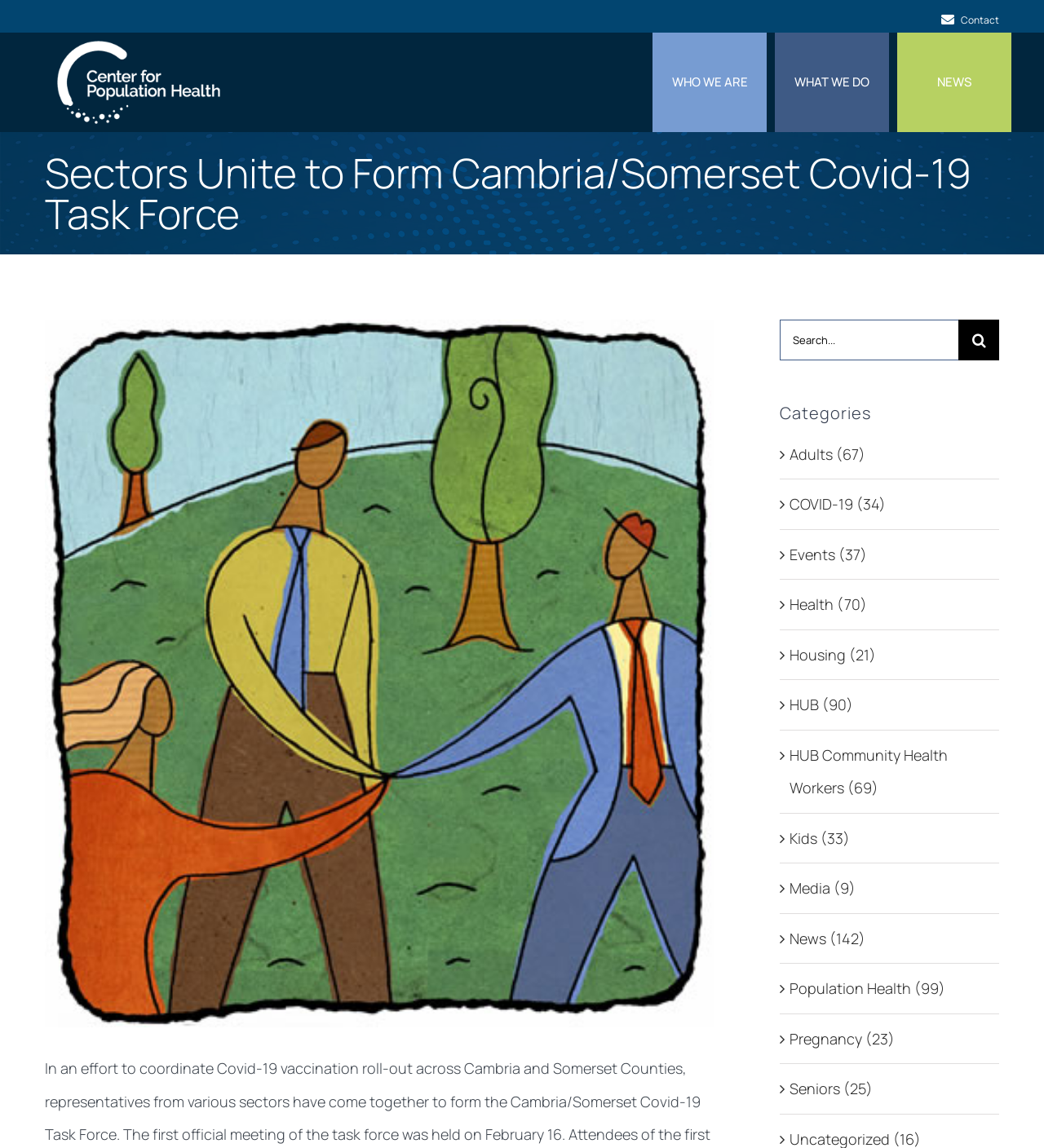Kindly determine the bounding box coordinates for the area that needs to be clicked to execute this instruction: "Click the 'Follow BookishFirst on Facebook' link".

None